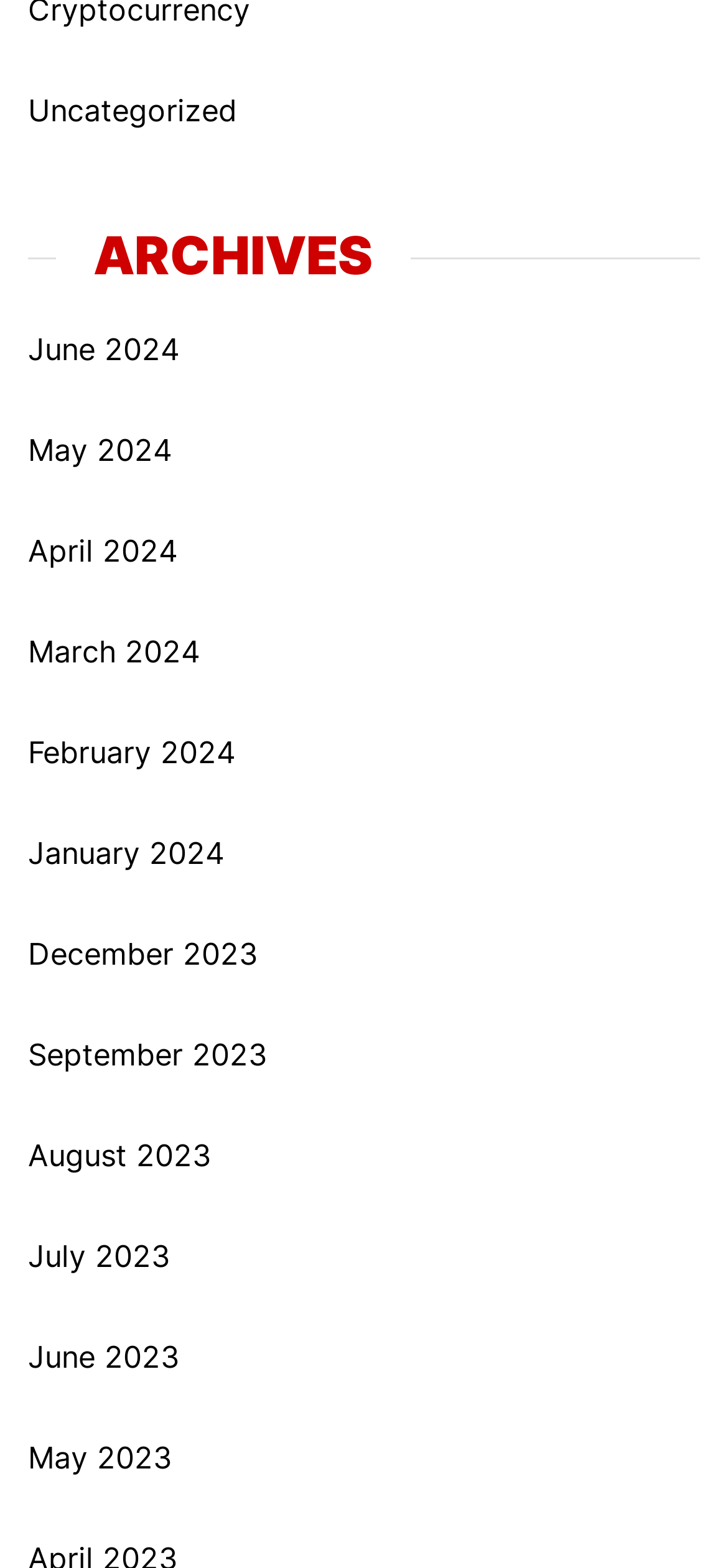Use one word or a short phrase to answer the question provided: 
How many links are there for the year 2024?

6